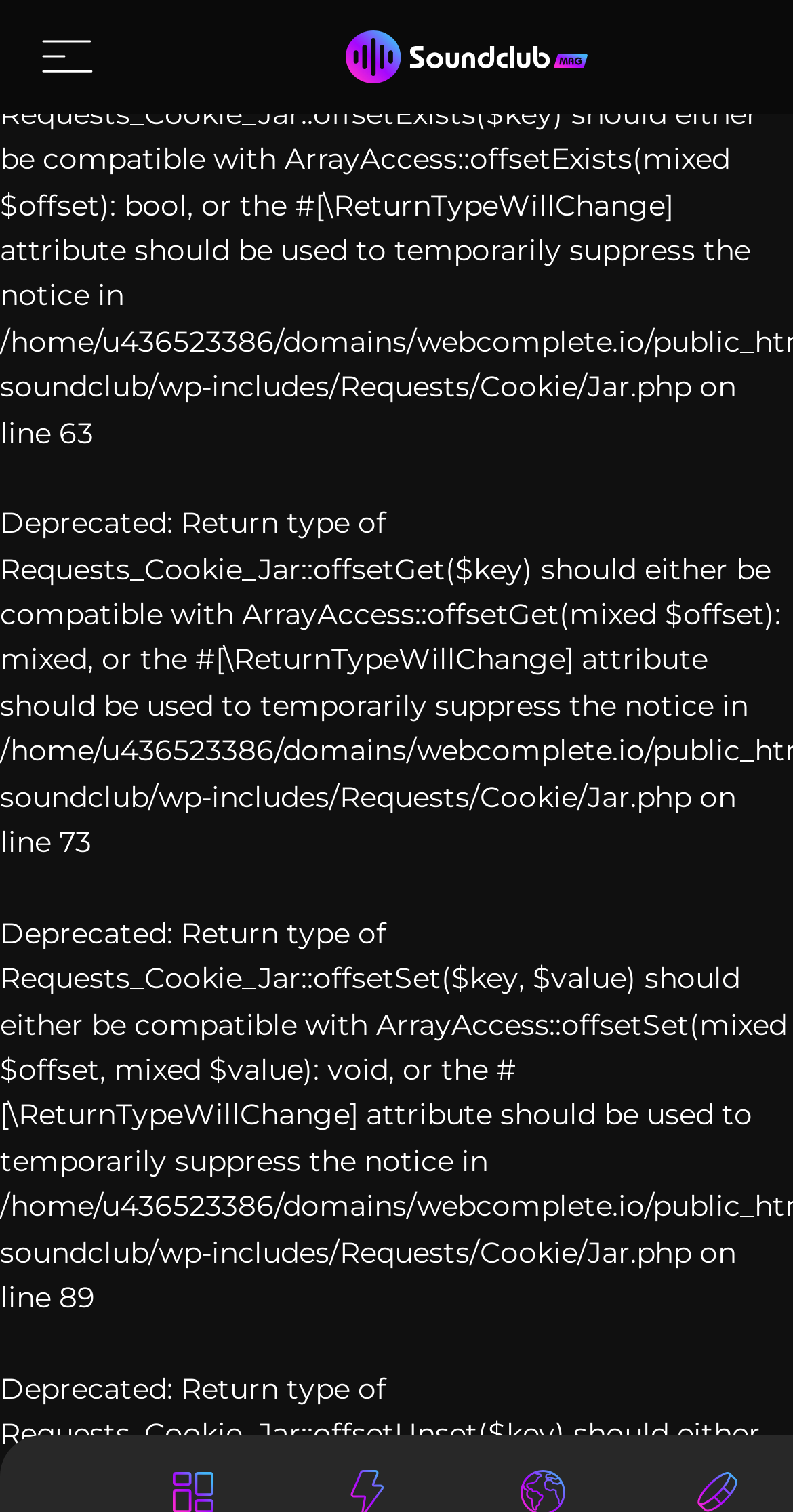What is the name of the club?
Identify the answer in the screenshot and reply with a single word or phrase.

Granada 10 Club